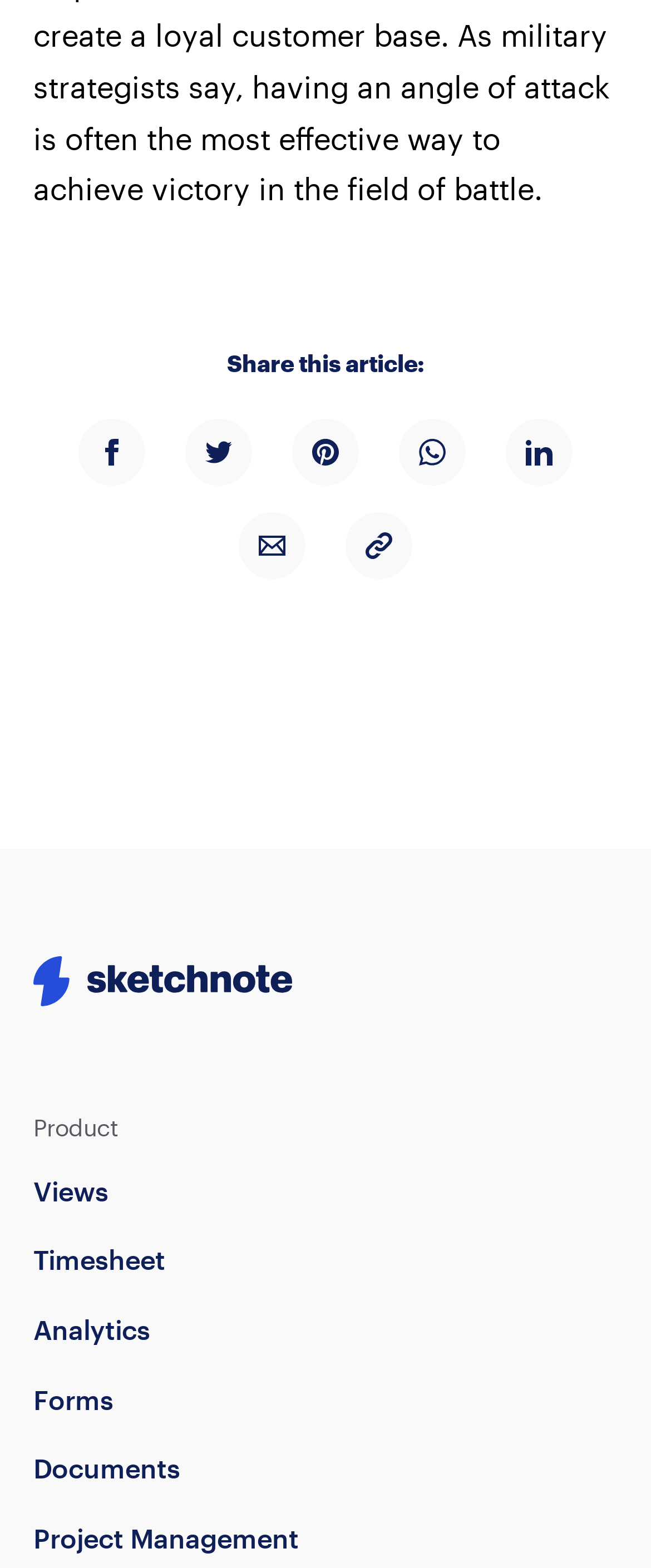Using the given description, provide the bounding box coordinates formatted as (top-left x, top-left y, bottom-right x, bottom-right y), with all values being floating point numbers between 0 and 1. Description: title="Share on Whatsapp"

[0.613, 0.267, 0.715, 0.31]